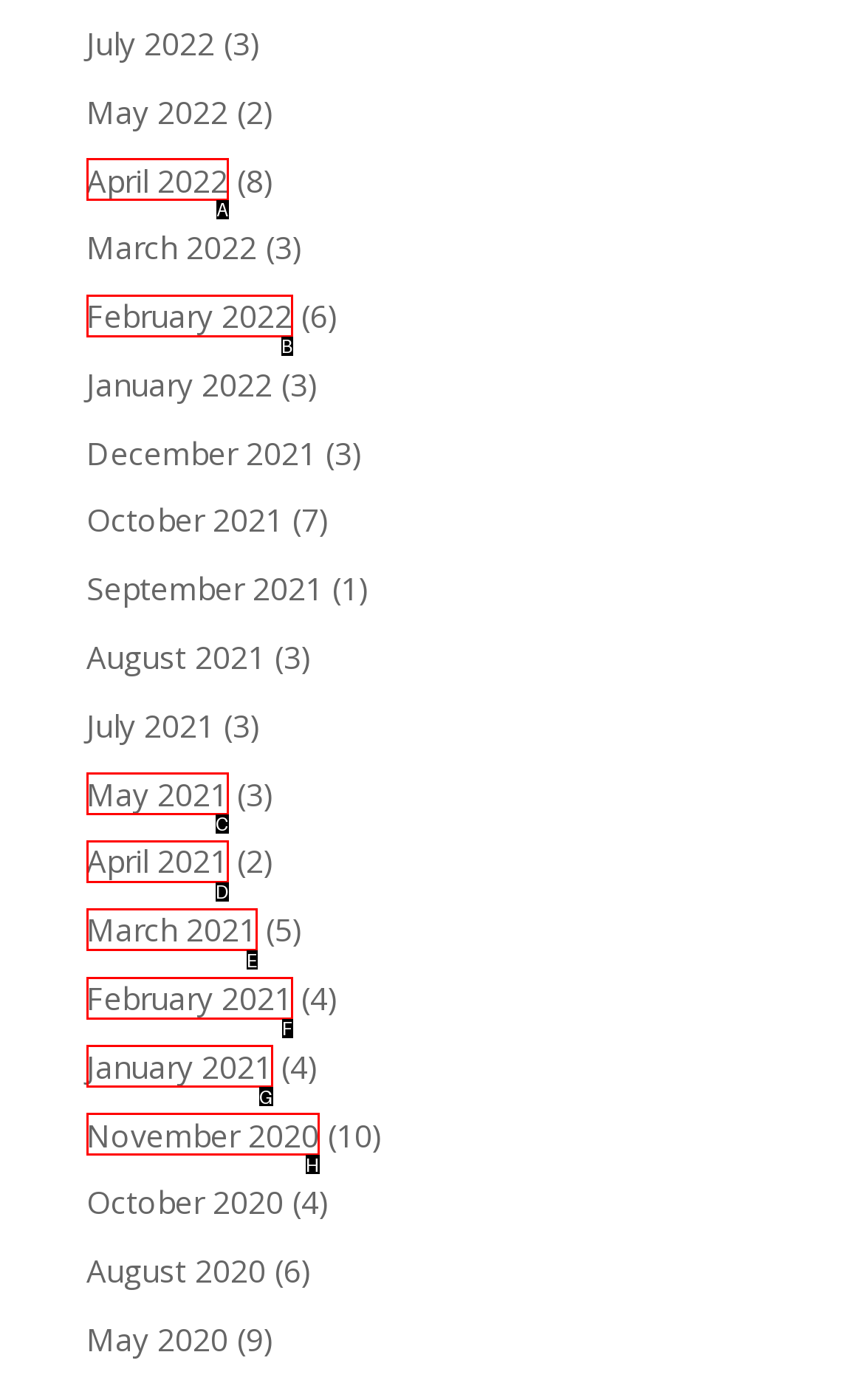Choose the option that matches the following description: May 2021
Answer with the letter of the correct option.

C